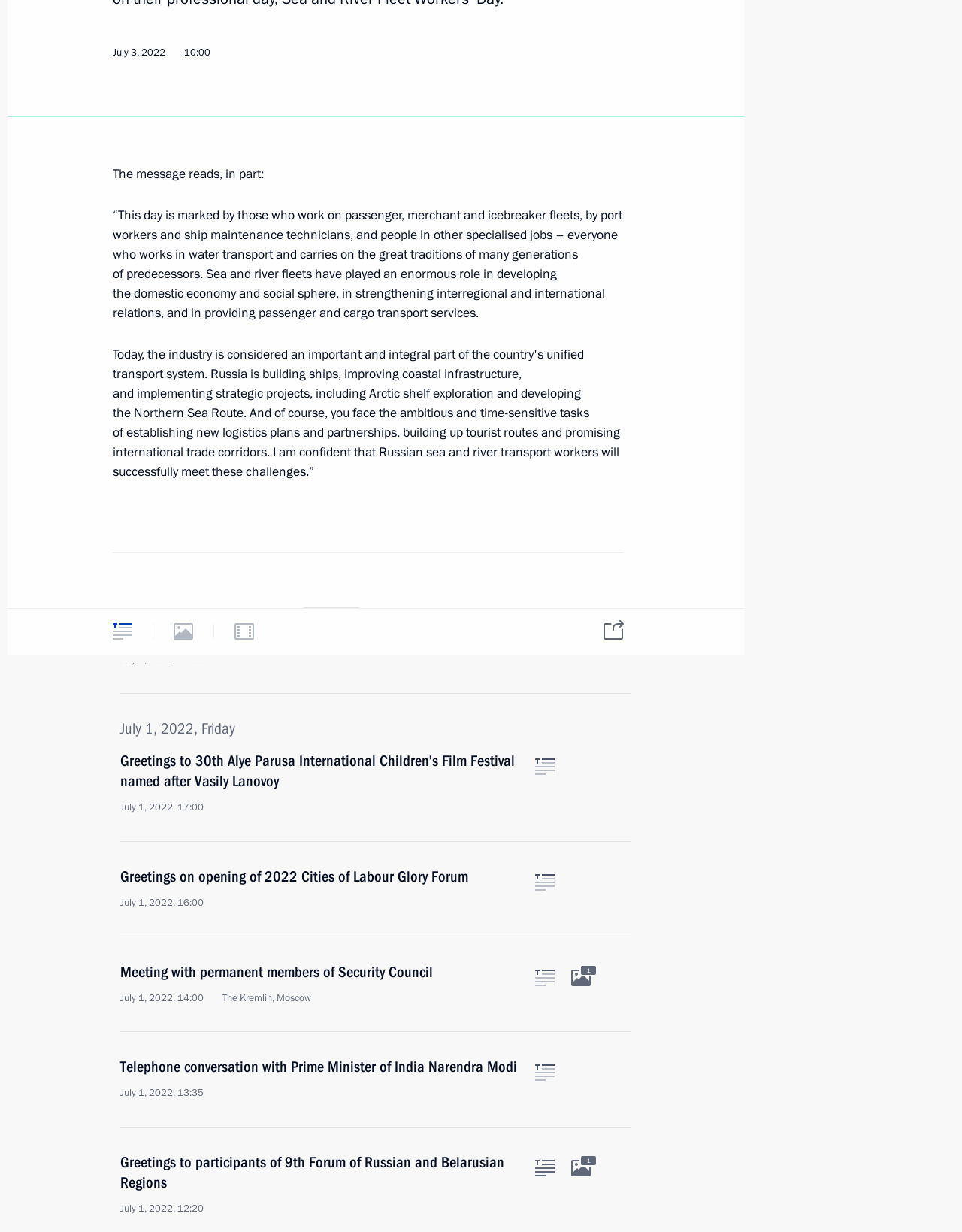Determine the bounding box coordinates of the clickable region to execute the instruction: "Read address to participants of 10th St Petersburg International Legal Forum". The coordinates should be four float numbers between 0 and 1, denoted as [left, top, right, bottom].

[0.125, 0.078, 0.539, 0.129]